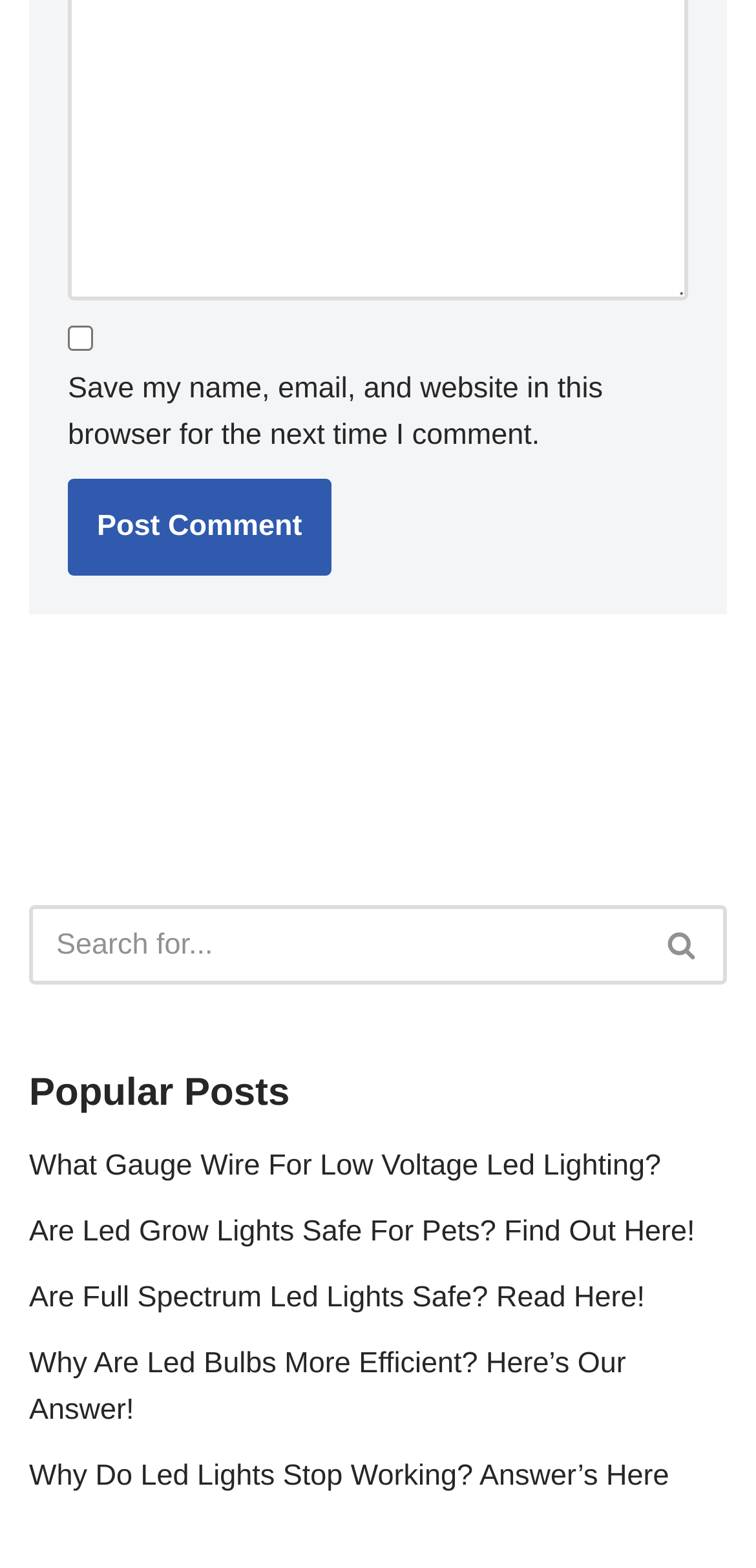Determine the bounding box coordinates for the clickable element required to fulfill the instruction: "Check the checkbox to save your name and email". Provide the coordinates as four float numbers between 0 and 1, i.e., [left, top, right, bottom].

[0.09, 0.208, 0.123, 0.224]